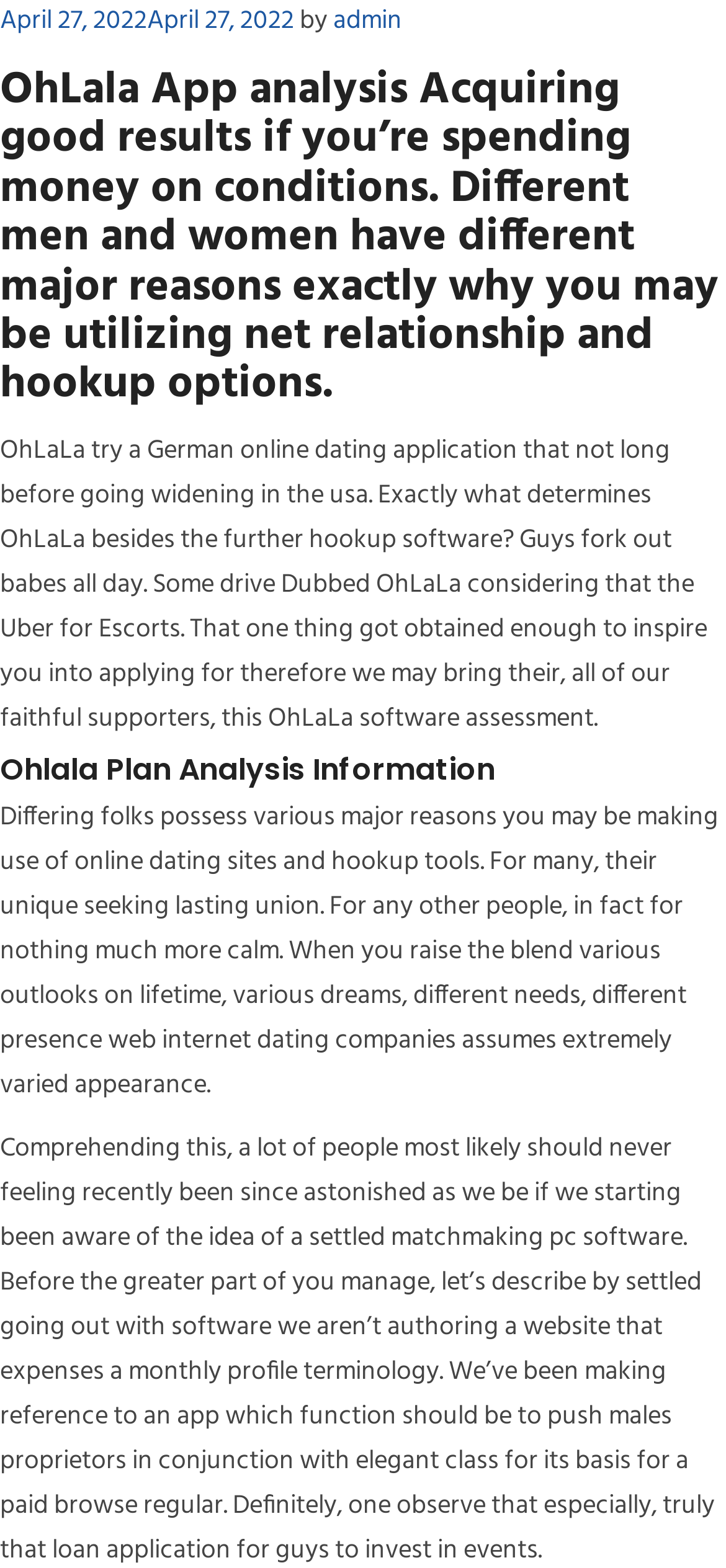Who wrote the article?
Answer the question with a detailed explanation, including all necessary information.

The author of the article is identified as 'admin', which is mentioned in the link element that appears in the header section of the webpage.